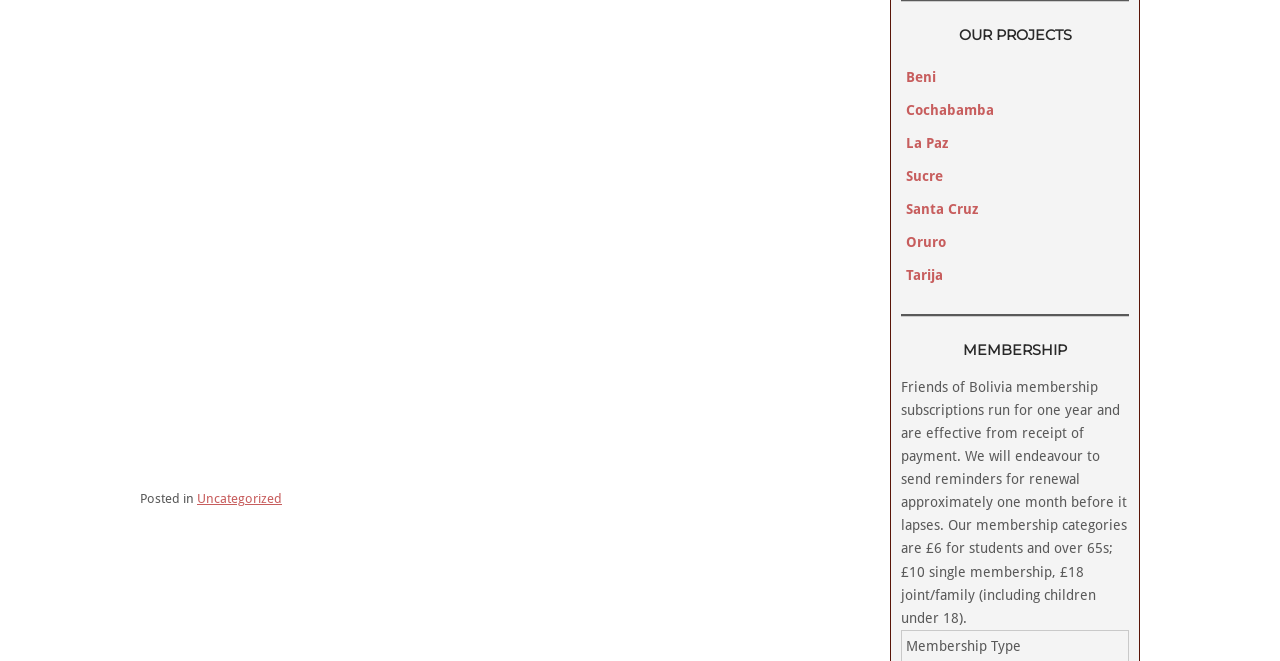Determine the bounding box for the UI element as described: "Cochabamba". The coordinates should be represented as four float numbers between 0 and 1, formatted as [left, top, right, bottom].

[0.704, 0.143, 0.882, 0.193]